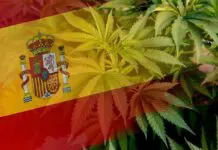Create a detailed narrative of what is happening in the image.

This image features a vibrant display of cannabis leaves superimposed against the backdrop of the flag of Spain. The rich green hues of the cannabis plant contrast beautifully with the yellow and red stripes of the flag, which prominently features the national coat of arms. This visual symbolizes the evolving landscape of cannabis in Spain, highlighting the cultural and legal discussions surrounding its use. As Spain continues to explore cannabis legislation, this image encapsulates the intersection of national identity and the growing acceptance of cannabis practices within the country.